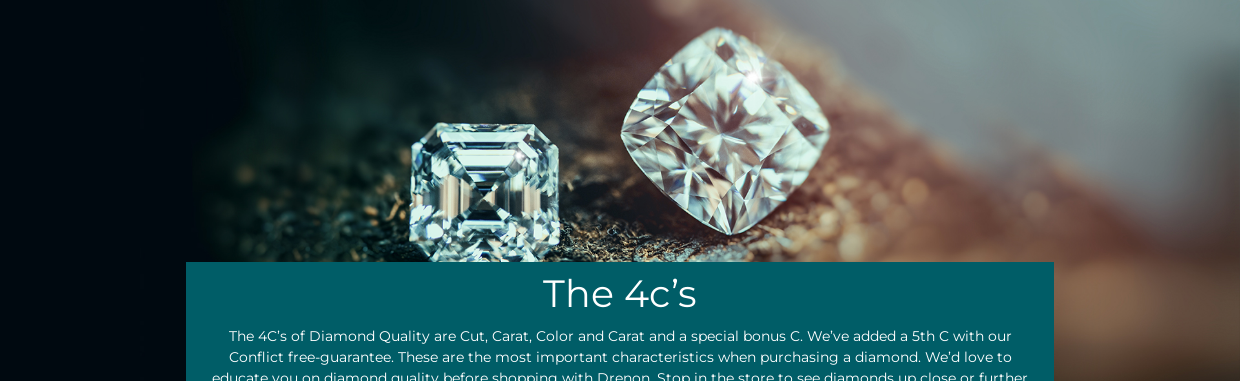Answer the question below using just one word or a short phrase: 
What is the additional bonus aspect mentioned in the banner?

Conflict-free guarantee